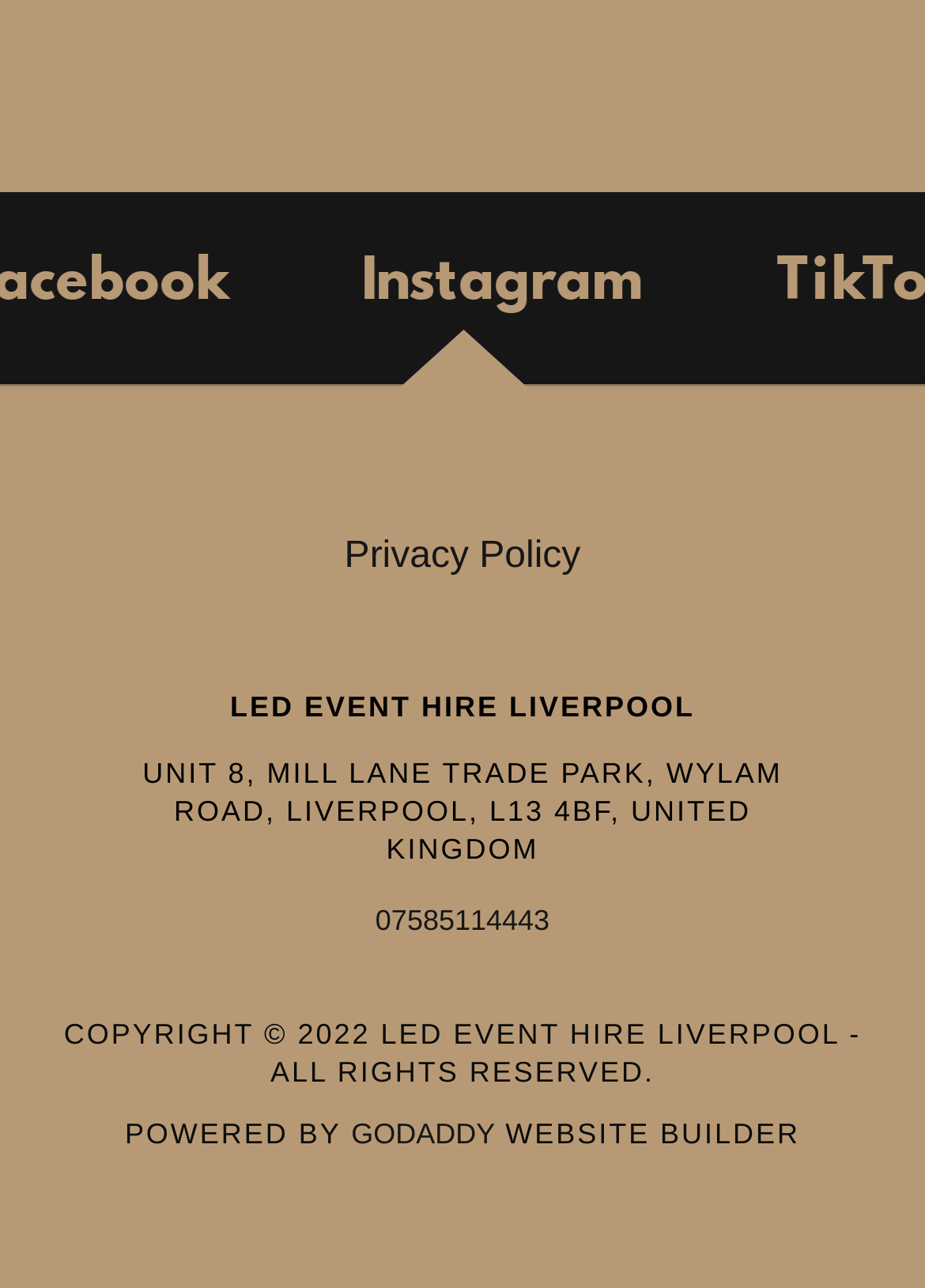Answer succinctly with a single word or phrase:
What is the phone number of the company?

07585114443